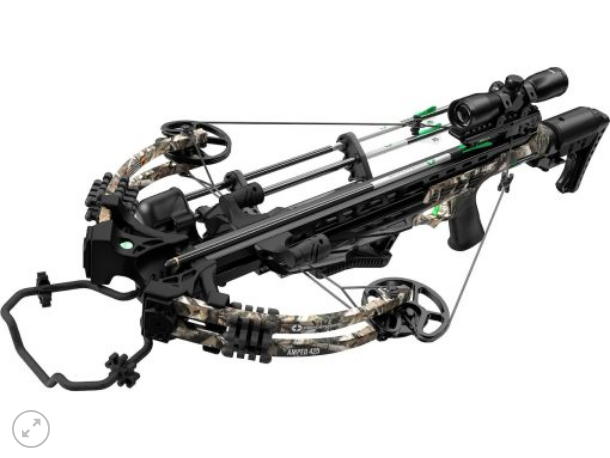Provide a comprehensive description of the image.

The image showcases the CenterPoint Amped 425 Crossbow Package, a high-performance archery tool designed for serious shooters and hunters. The crossbow features a sleek, modern design with a predominantly black finish, complemented by camo-patterned limbs that enhance its aesthetics and practicality in outdoor settings. 

Prominent elements include the mounted scope for improved accuracy and precision, as well as the sturdy frame with multiple features, such as adjustable components for versatility. The intricate stringing system is visible, indicating its capability for high-speed shooting, with an impressive IBO speed rating of 425 feet per second. 

This package is not just about performance; it's equipped for easy handling and transport, making it suitable for various hunting environments. The overall design emphasizes both functionality and style, appealing to both novice and experienced archers alike.